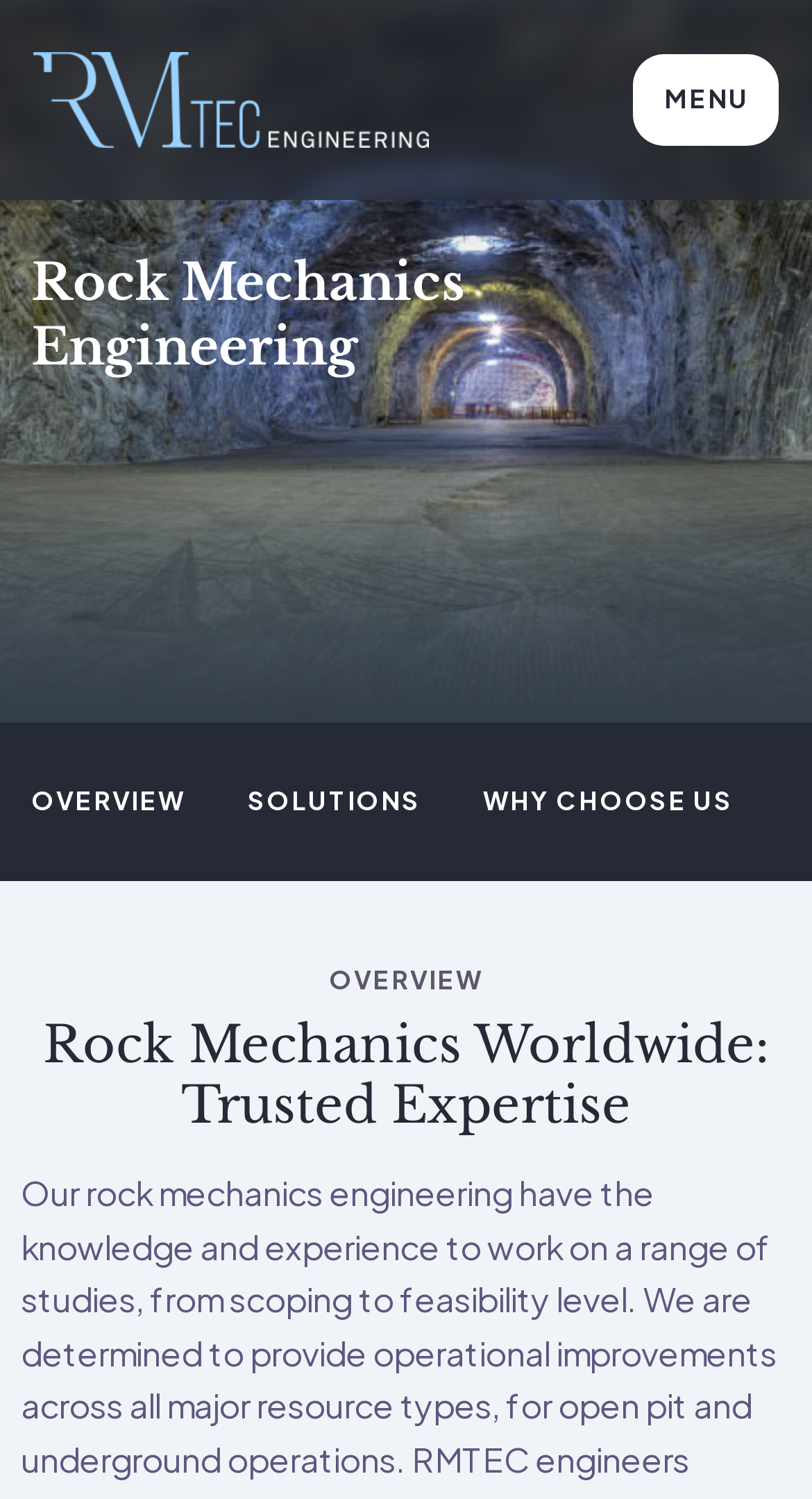Predict the bounding box for the UI component with the following description: "Solutions".

[0.305, 0.483, 0.518, 0.587]